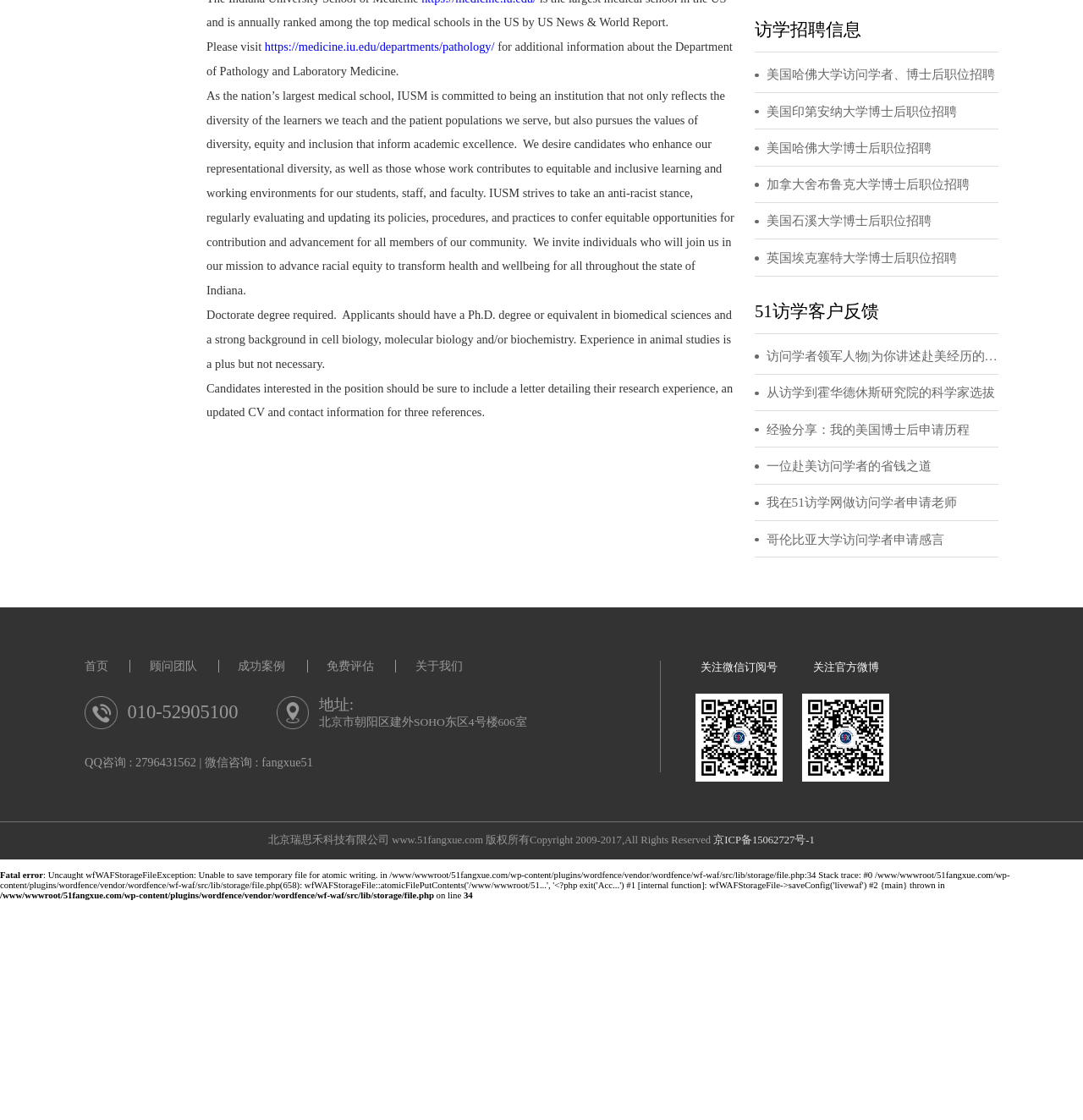What is the name of the medical school?
Using the image, respond with a single word or phrase.

Indiana University School of Medicine